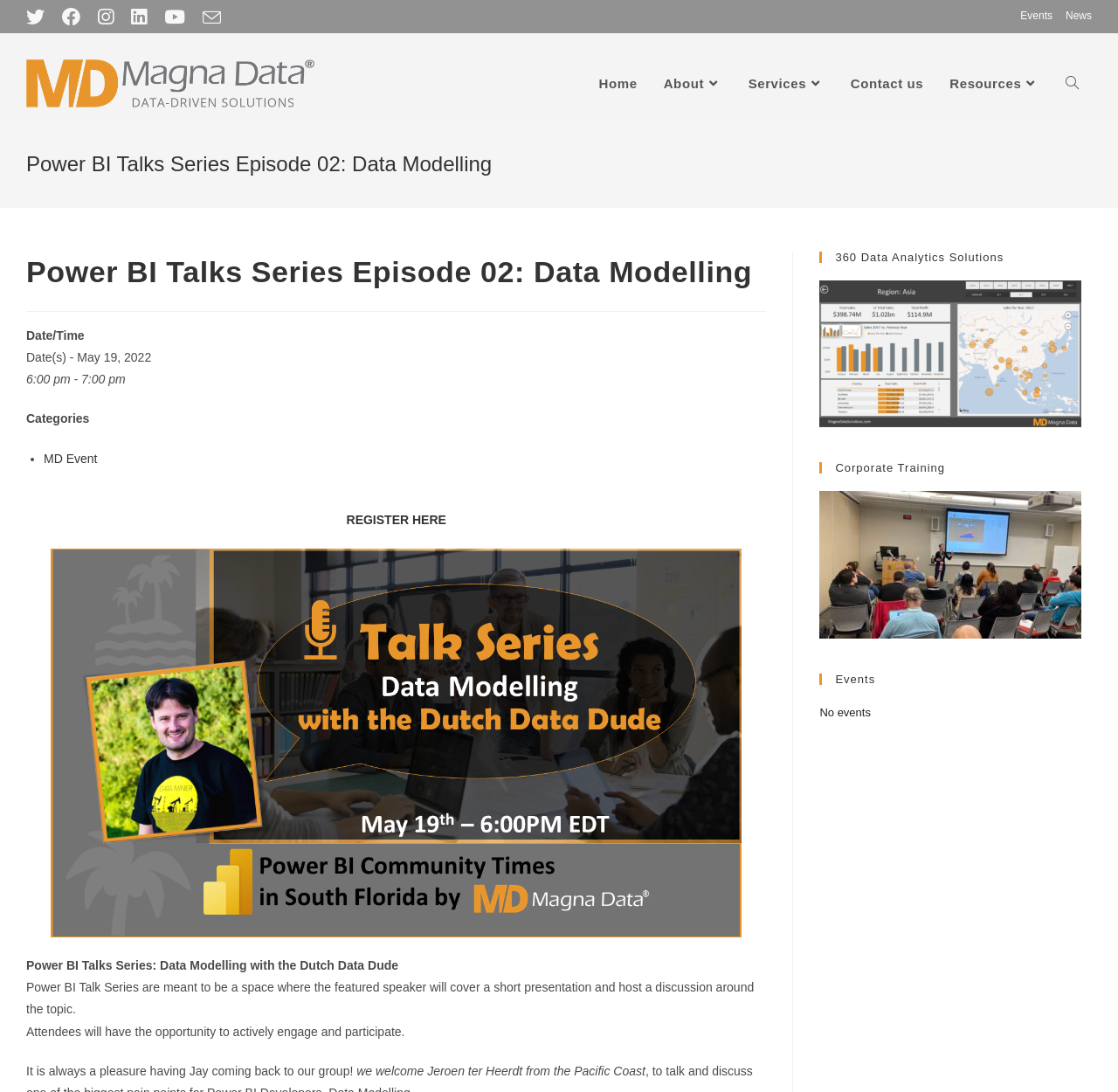Observe the image and answer the following question in detail: What is the time of the Power BI Talk Series?

I found the answer by looking at the text '6:00 pm - 7:00 pm' which is located in the main content area of the webpage. This text indicates that the time of the Power BI Talk Series is 6:00 pm - 7:00 pm.